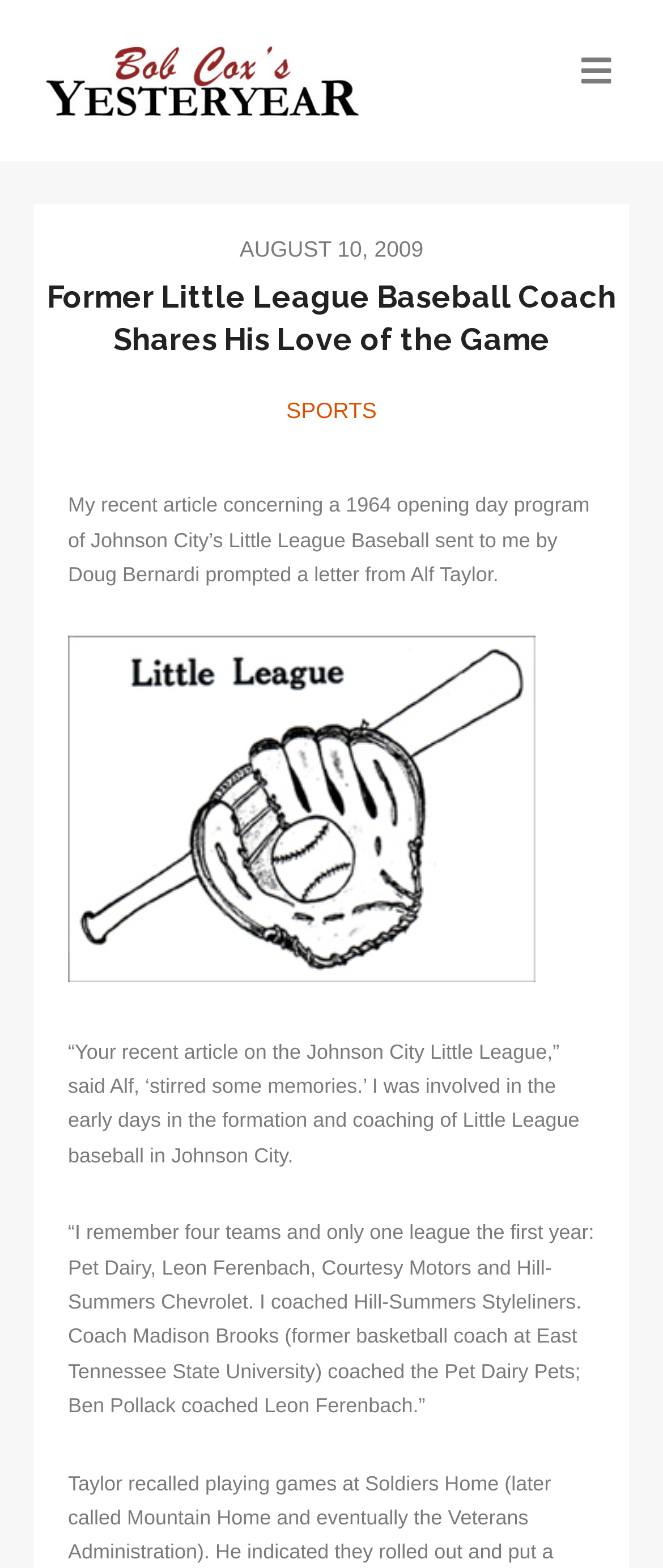Identify the bounding box coordinates for the UI element described as follows: Sports. Use the format (top-left x, top-left y, bottom-right x, bottom-right y) and ensure all values are floating point numbers between 0 and 1.

[0.432, 0.253, 0.568, 0.269]